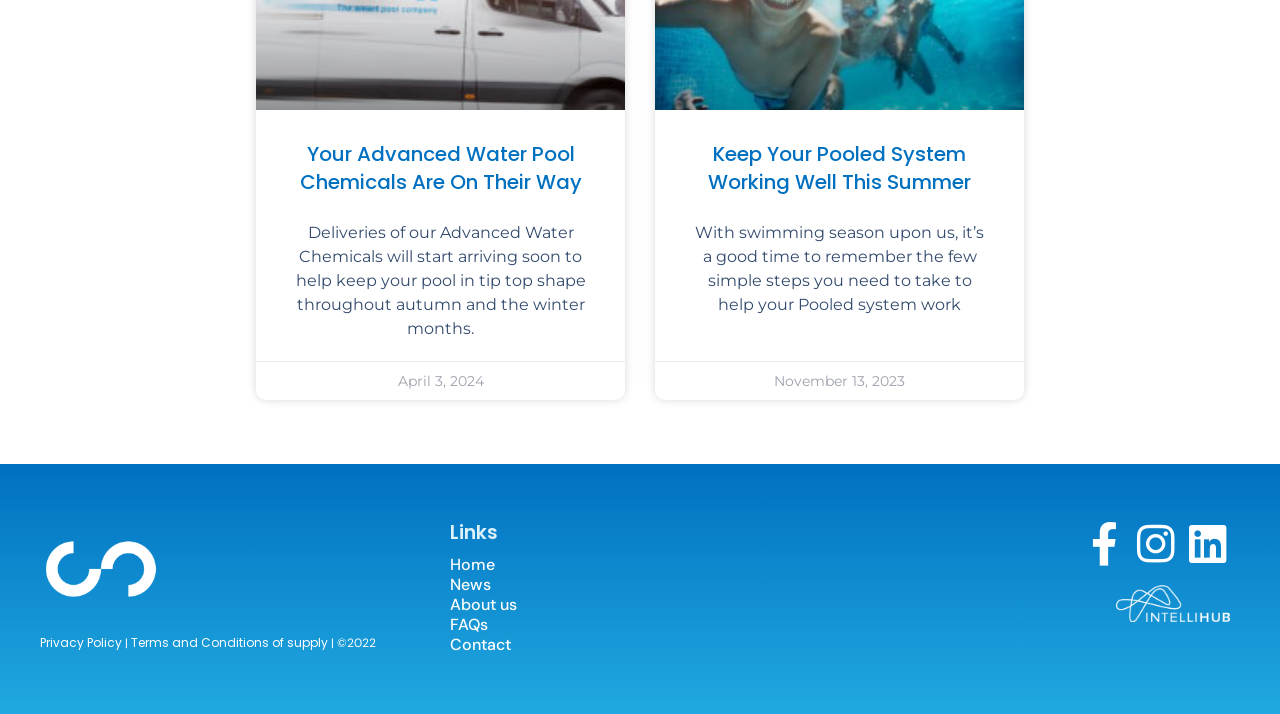Utilize the details in the image to give a detailed response to the question: How many social media links are present at the bottom of the page?

At the bottom of the page, there are three social media links: Facebook, Instagram, and Linkedin, which can be identified by their respective icons and text.